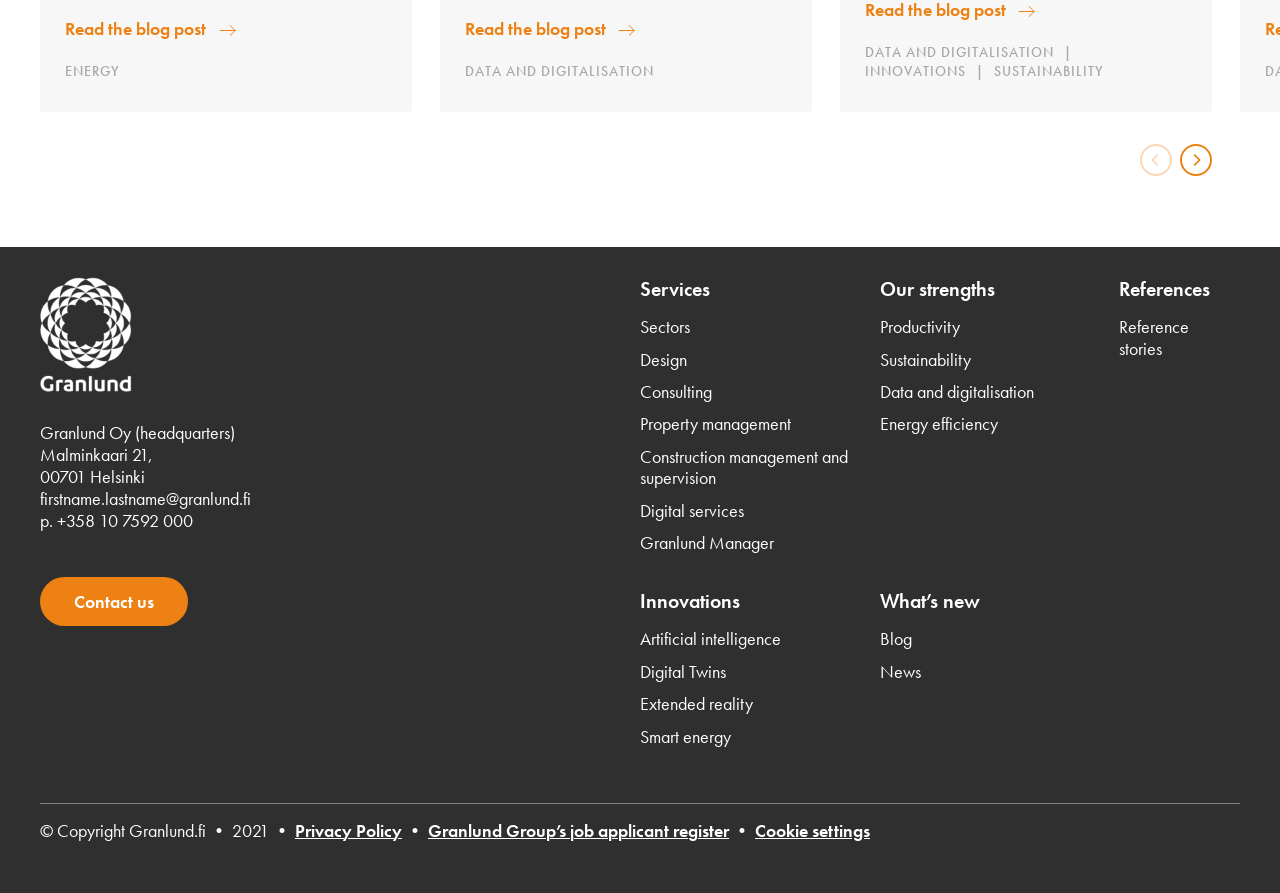Identify the bounding box coordinates of the section that should be clicked to achieve the task described: "Click the 'Read the blog post' link".

[0.051, 0.017, 0.184, 0.046]